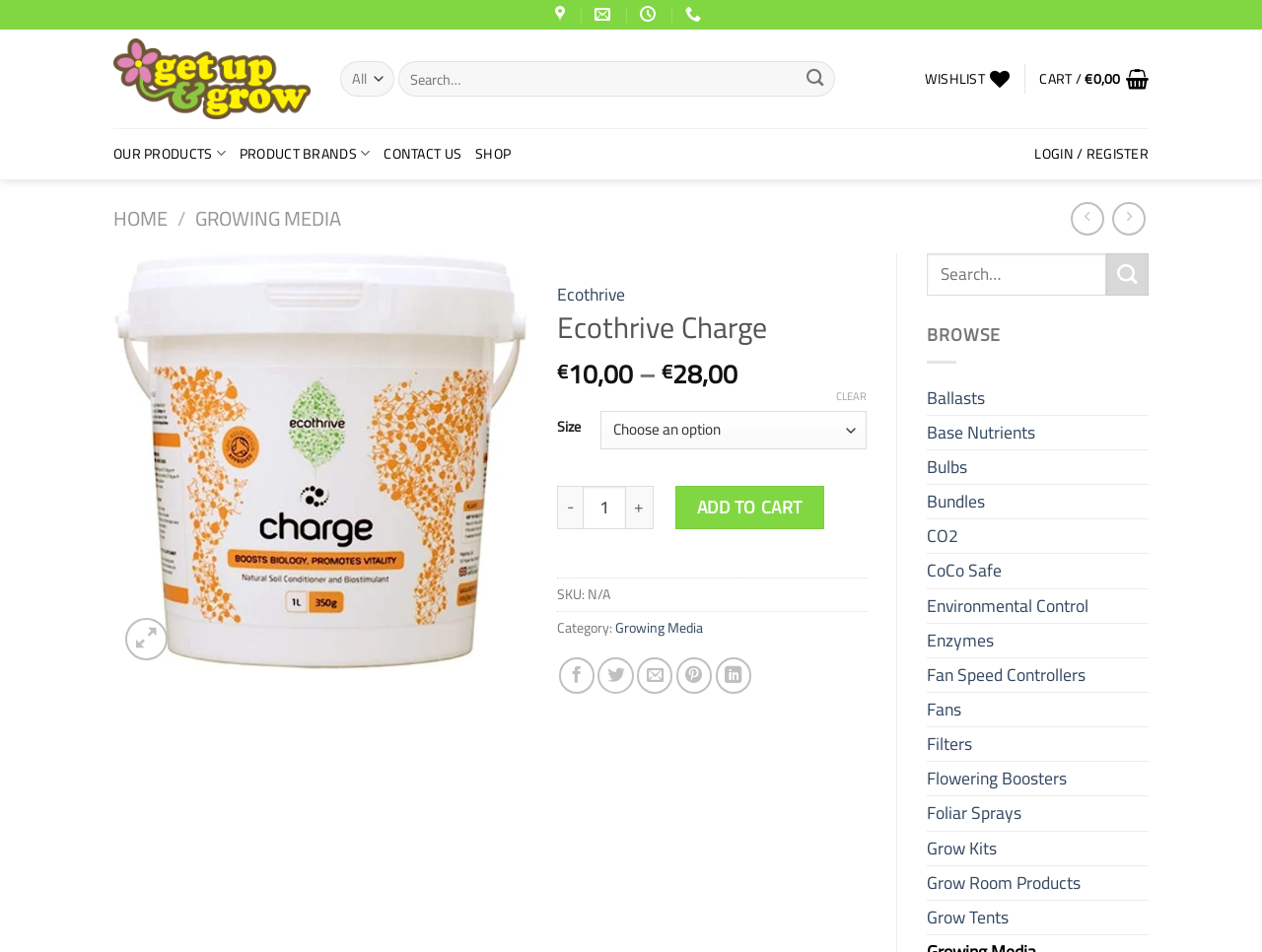Please locate the clickable area by providing the bounding box coordinates to follow this instruction: "Increase product quantity".

[0.496, 0.51, 0.518, 0.556]